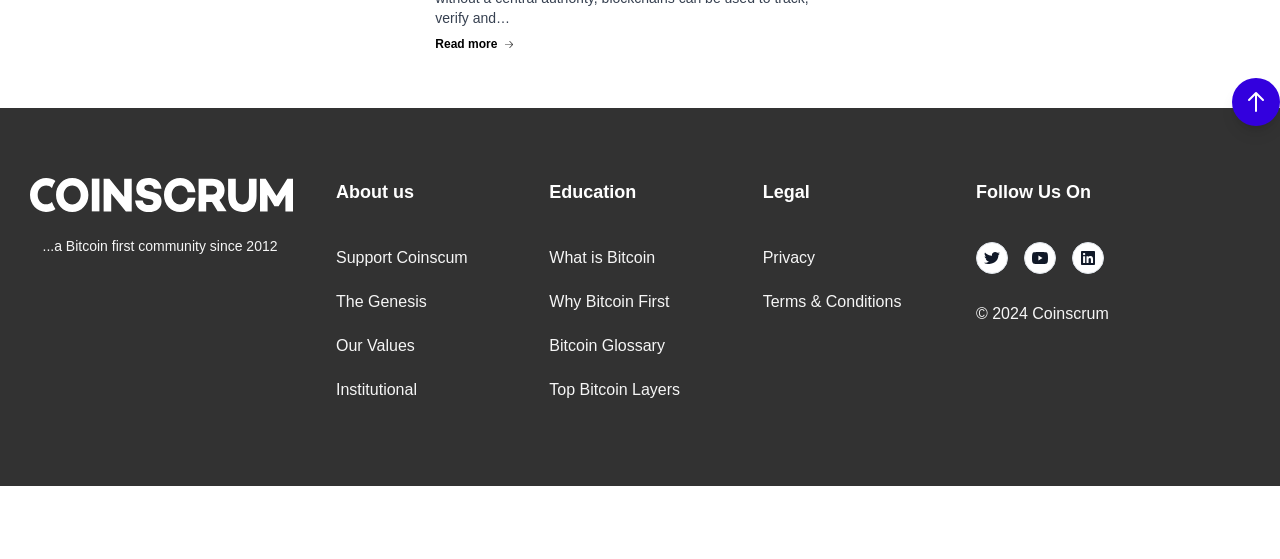What is the topic of the second link under 'Education'?
Please provide a comprehensive answer to the question based on the webpage screenshot.

The second link under the 'Education' heading is 'Why Bitcoin First', which suggests that it is a topic related to Bitcoin education.